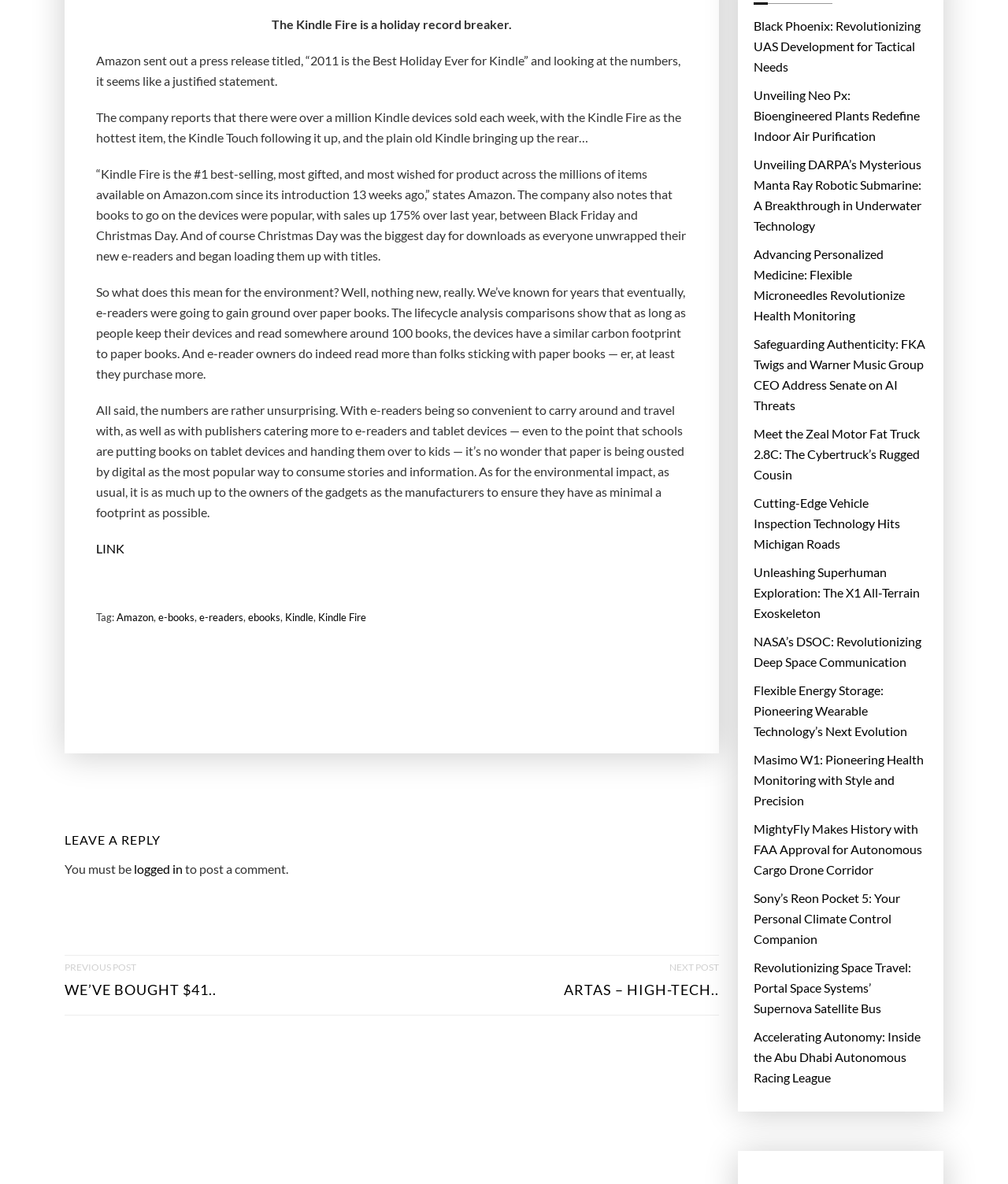What is the increase in book sales on Amazon?
Refer to the image and provide a one-word or short phrase answer.

175%